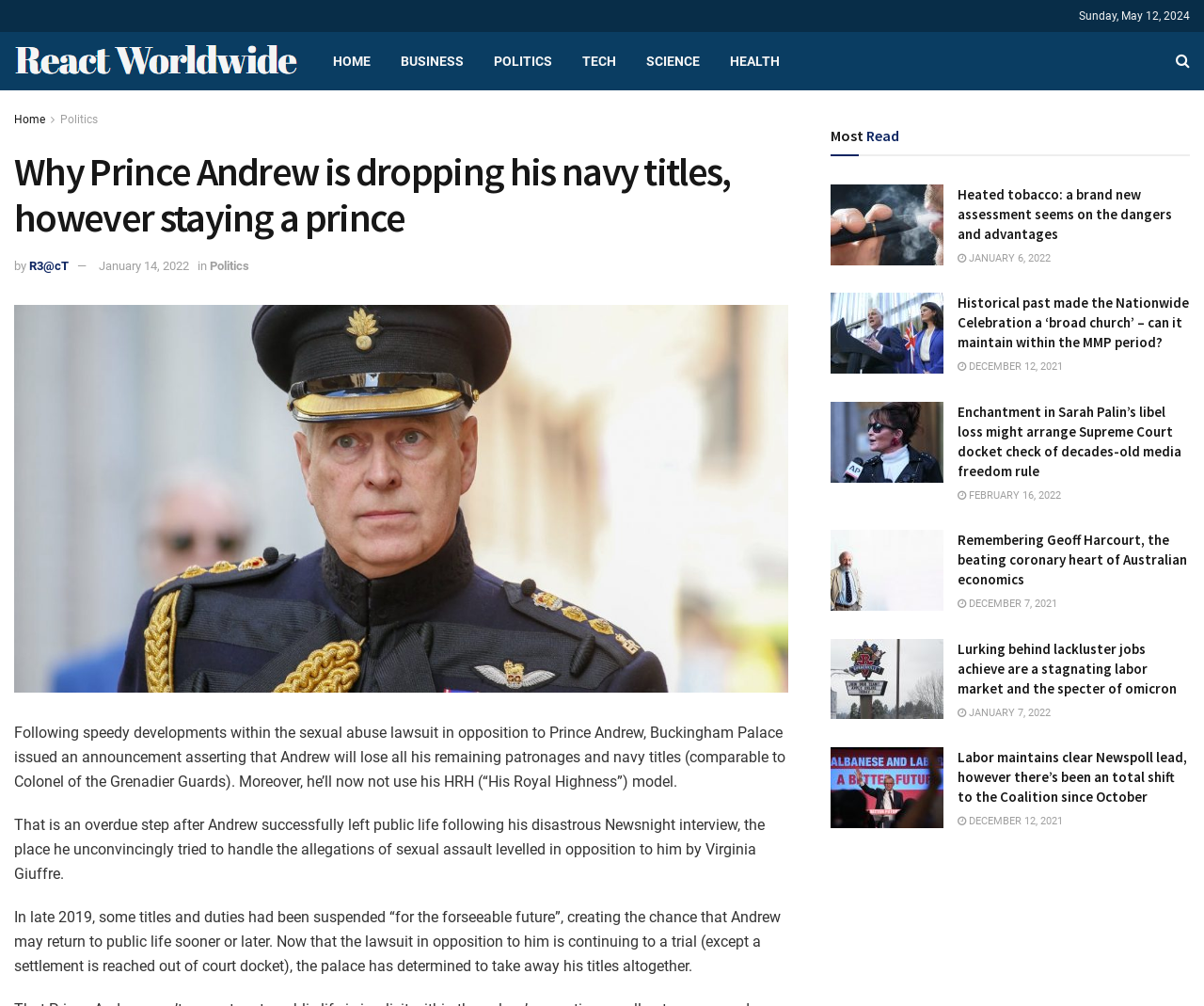Provide a one-word or one-phrase answer to the question:
What is the title of the first article in the 'Most Read' section?

Heated tobacco: a brand new assessment seems on the dangers and advantages